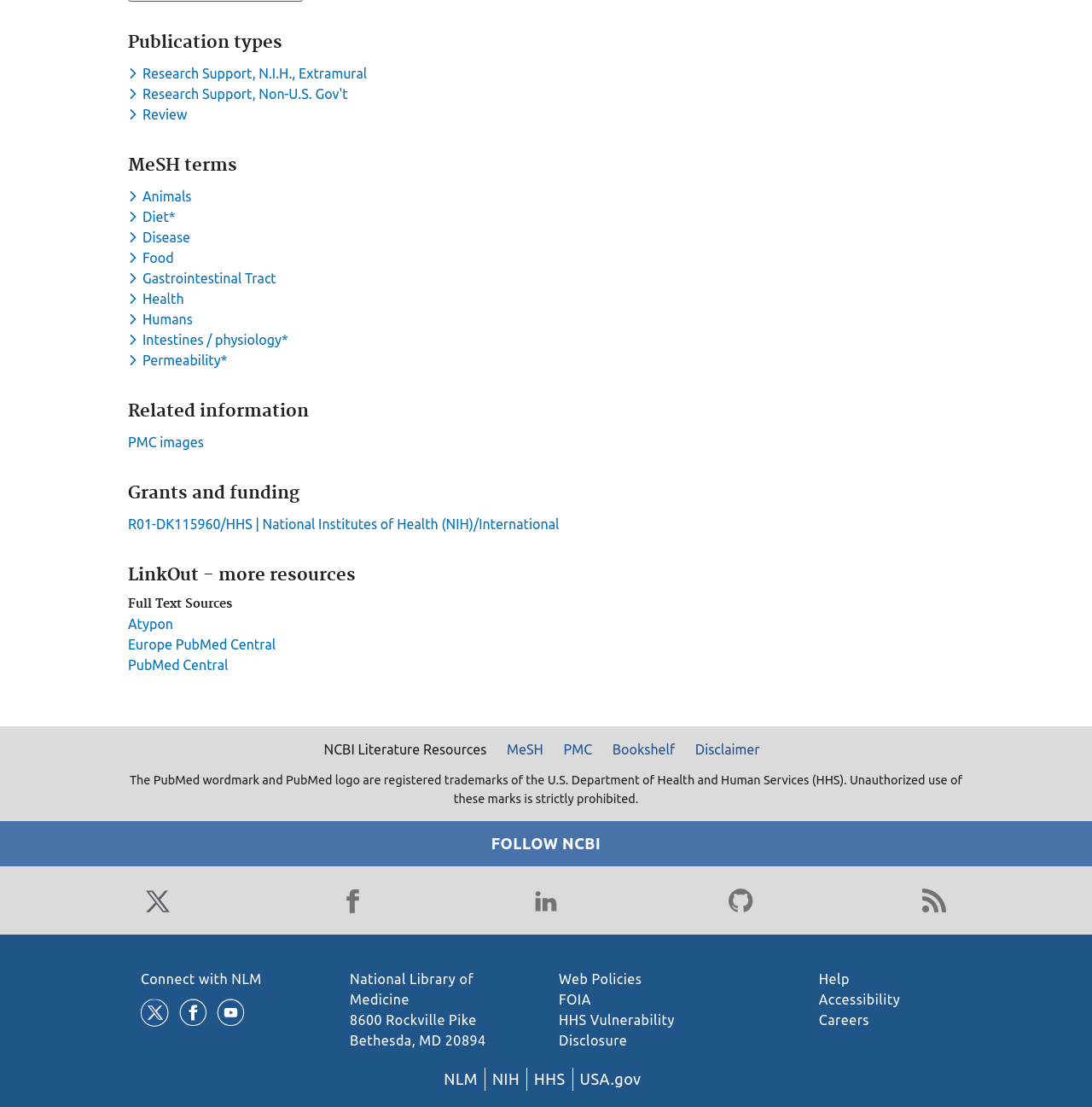How many MeSH terms are listed?
Please provide a detailed and thorough answer to the question.

I counted the number of buttons under the 'MeSH terms' heading, starting from 'Animals' and ending at 'Intestines / physiology*', and found 9 buttons.